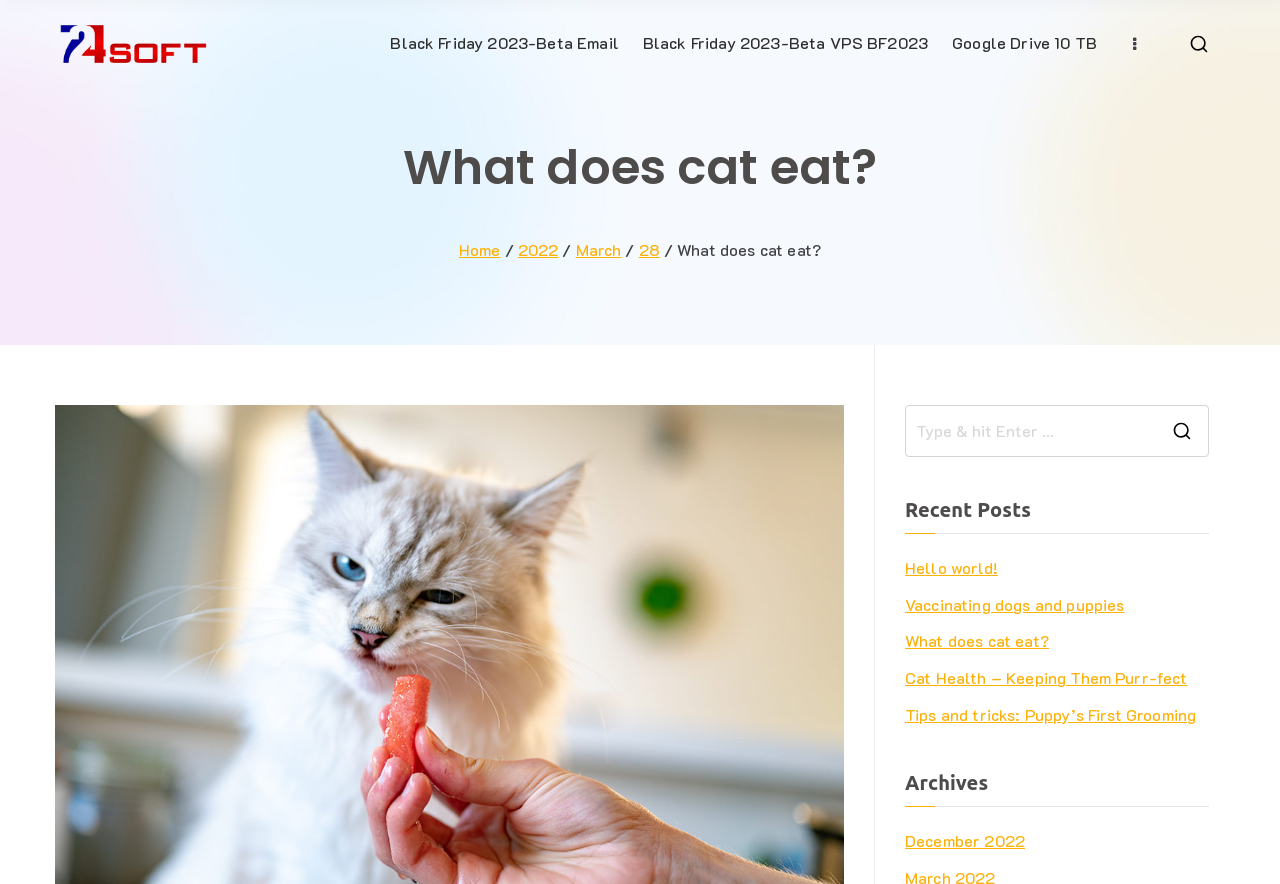Determine the bounding box coordinates of the region that needs to be clicked to achieve the task: "go to 724Soft.com homepage".

[0.043, 0.023, 0.164, 0.077]